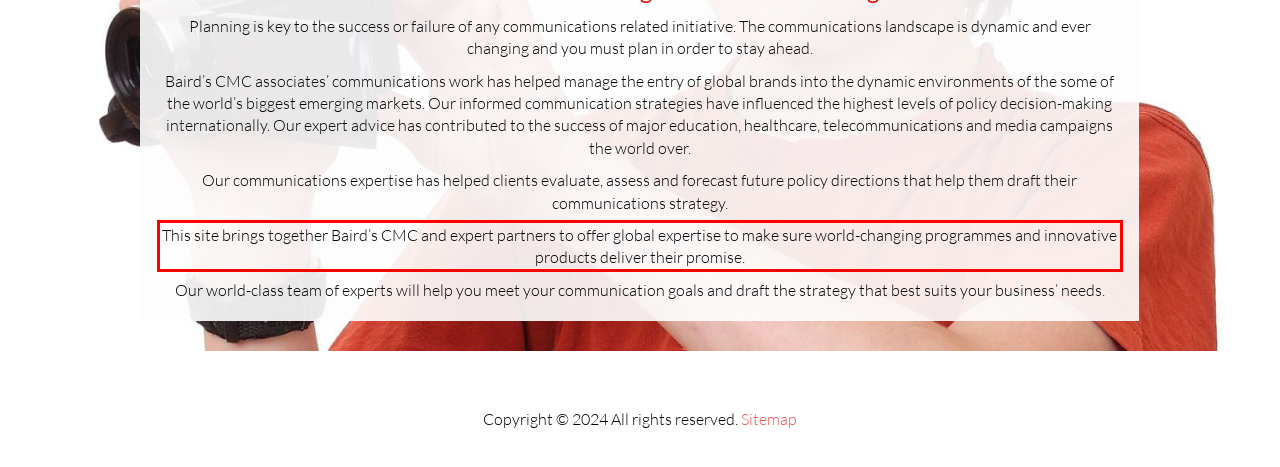Look at the screenshot of the webpage, locate the red rectangle bounding box, and generate the text content that it contains.

This site brings together Baird’s CMC and expert partners to offer global expertise to make sure world-changing programmes and innovative products deliver their promise.